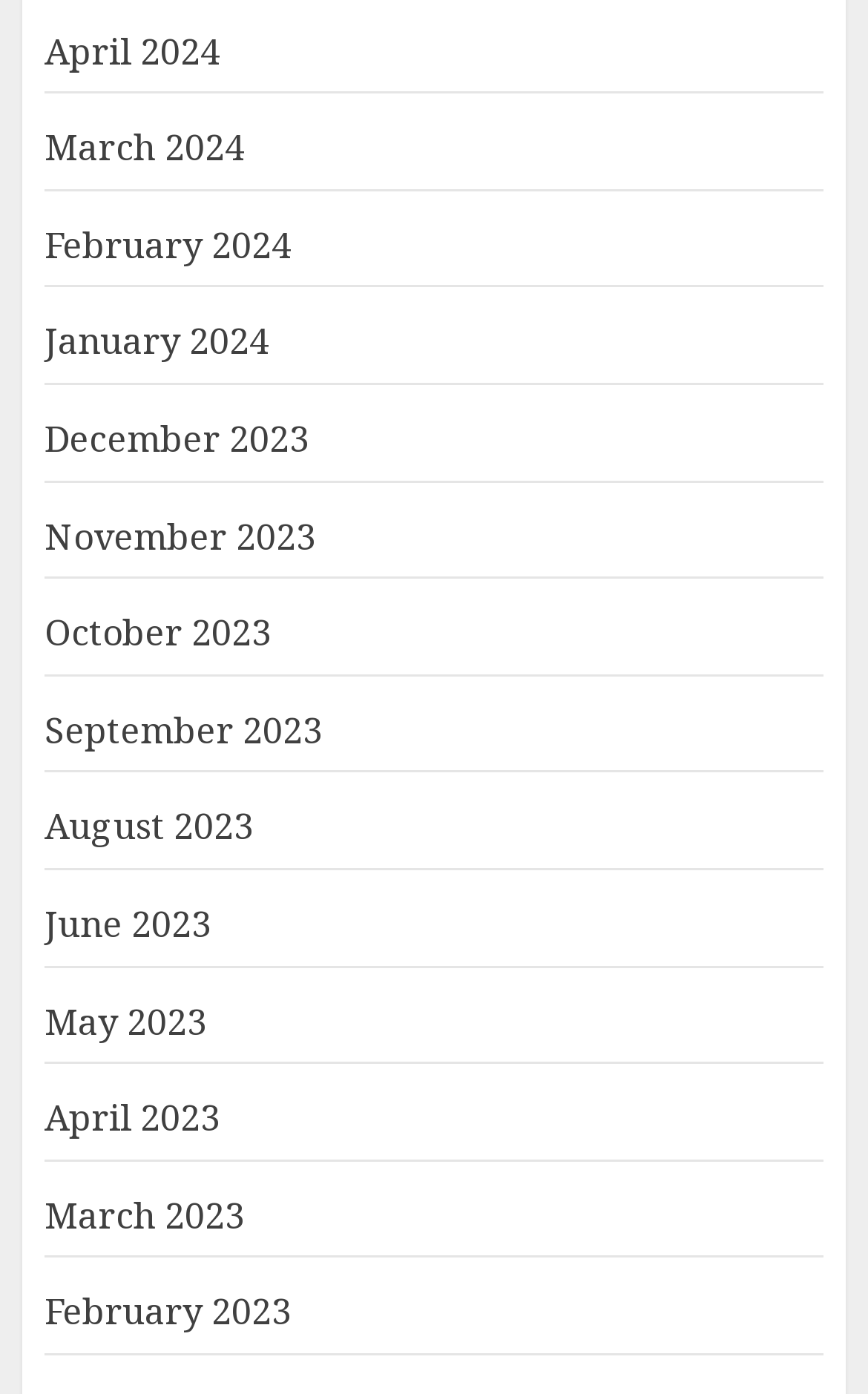Locate the bounding box coordinates of the area where you should click to accomplish the instruction: "check January 2024".

[0.051, 0.227, 0.31, 0.264]